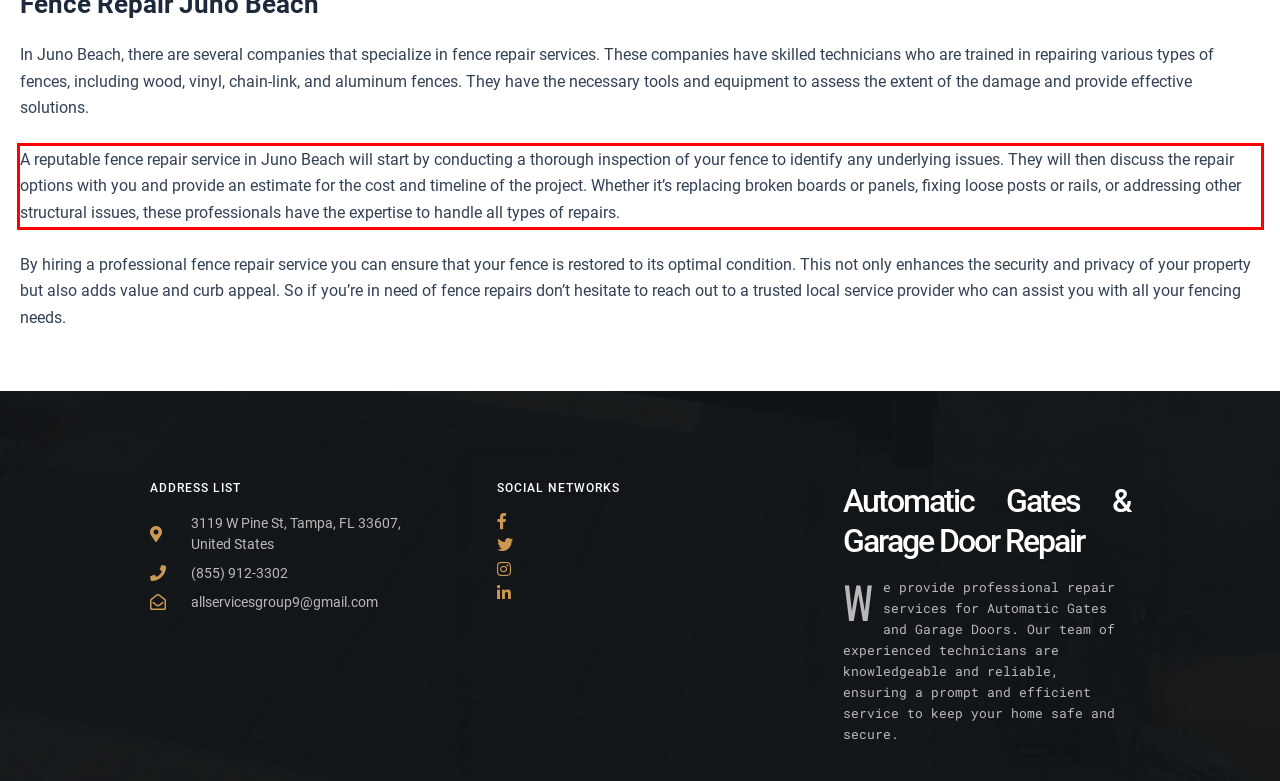Identify and transcribe the text content enclosed by the red bounding box in the given screenshot.

A reputable fence repair service in Juno Beach will start by conducting a thorough inspection of your fence to identify any underlying issues. They will then discuss the repair options with you and provide an estimate for the cost and timeline of the project. Whether it’s replacing broken boards or panels, fixing loose posts or rails, or addressing other structural issues, these professionals have the expertise to handle all types of repairs.